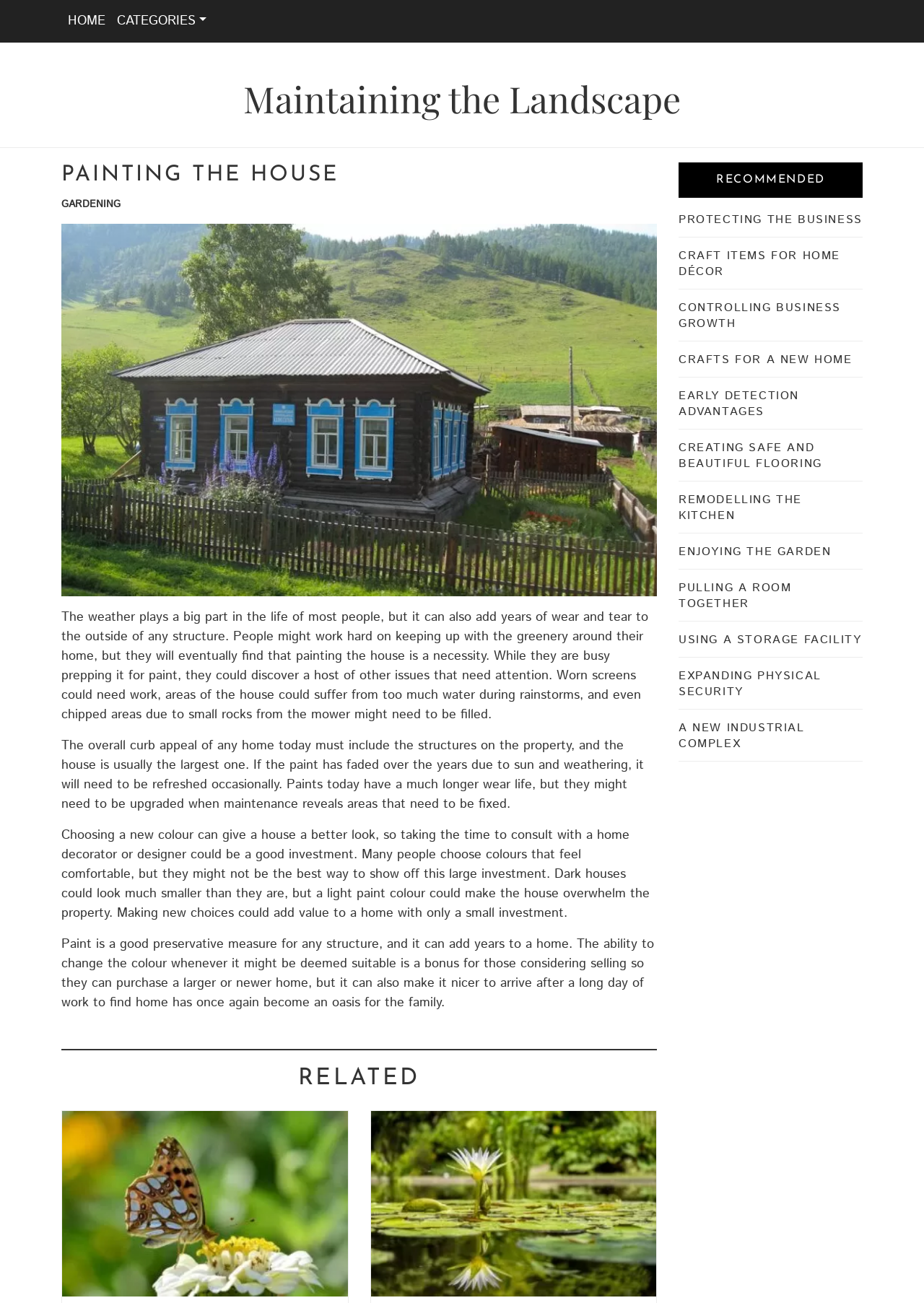Describe the webpage meticulously, covering all significant aspects.

This webpage is about "Painting the House" and its importance in maintaining the structure and curb appeal of a home. At the top left, there is a navigation menu with links to "HOME" and "CATEGORIES". Below the navigation menu, there is a heading "PAINTING THE HOUSE" followed by a link to "Maintaining the Landscape" and another link to "GARDENING". 

To the right of these links, there is a large image that takes up most of the width of the page. Below the image, there are four paragraphs of text that discuss the importance of painting a house, how it can add years to the structure, and how choosing the right color can improve the overall look of the property.

On the right side of the page, there are several headings and links to related topics, including "RELATED", "RECOMMENDED", "PROTECTING THE BUSINESS", "CRAFT ITEMS FOR HOME DÉCOR", and several others. Each of these headings has a corresponding link below it. The links are arranged in a vertical column, with the "RELATED" section at the top and the other sections below it.